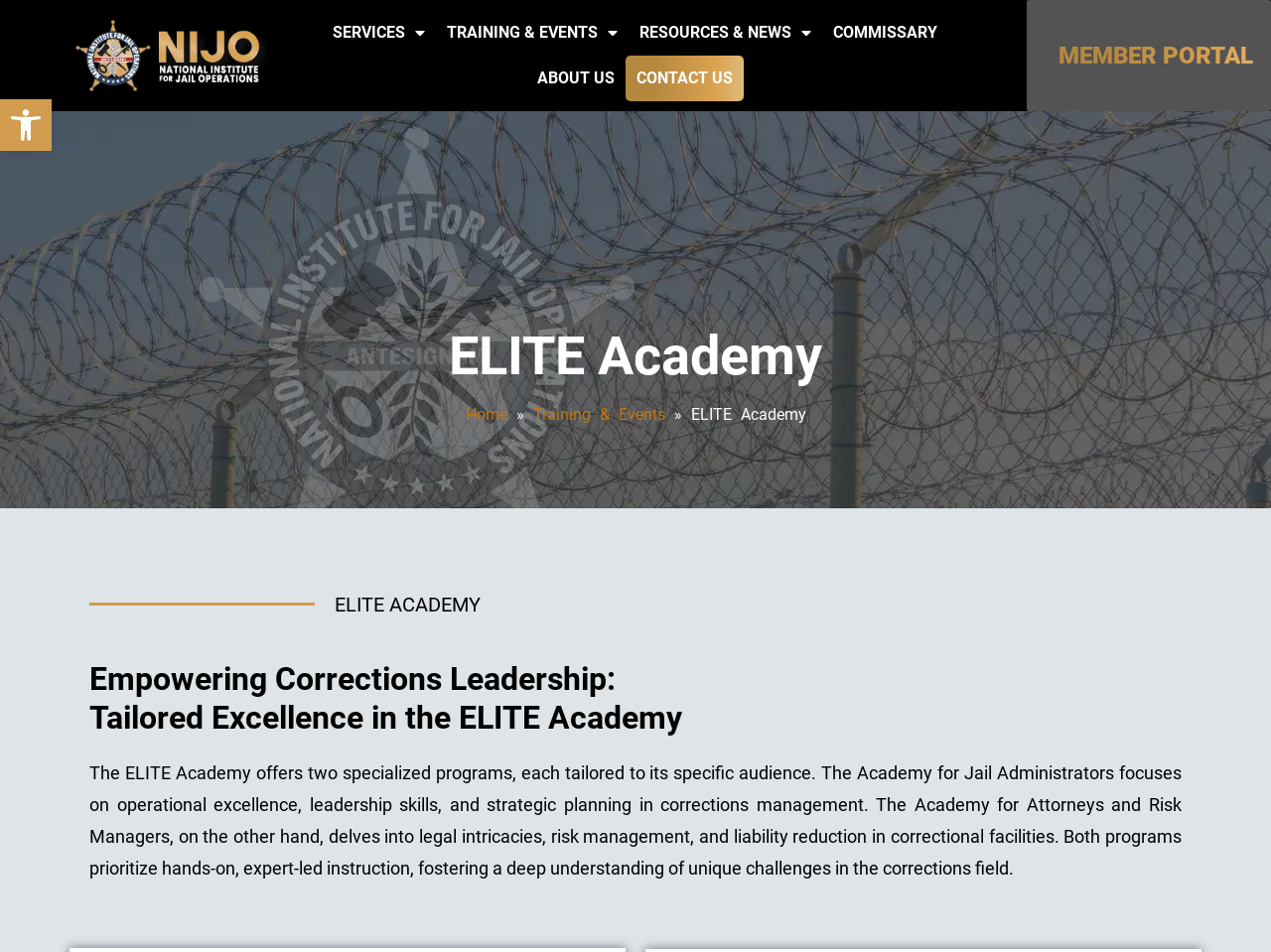Determine the bounding box coordinates of the clickable region to carry out the instruction: "View training and events".

[0.343, 0.01, 0.495, 0.058]